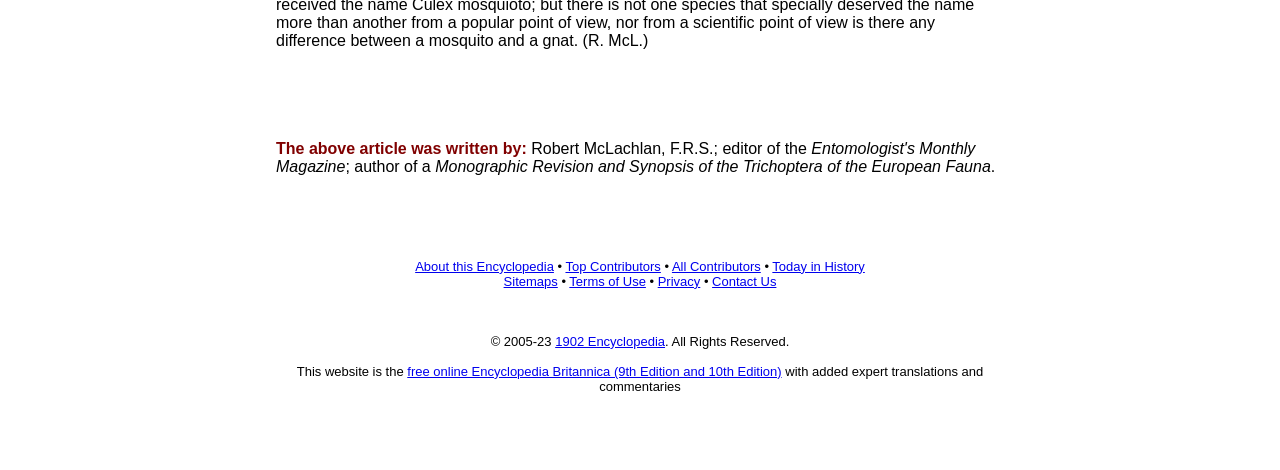Please give the bounding box coordinates of the area that should be clicked to fulfill the following instruction: "Read Terms of Use". The coordinates should be in the format of four float numbers from 0 to 1, i.e., [left, top, right, bottom].

[0.445, 0.583, 0.505, 0.614]